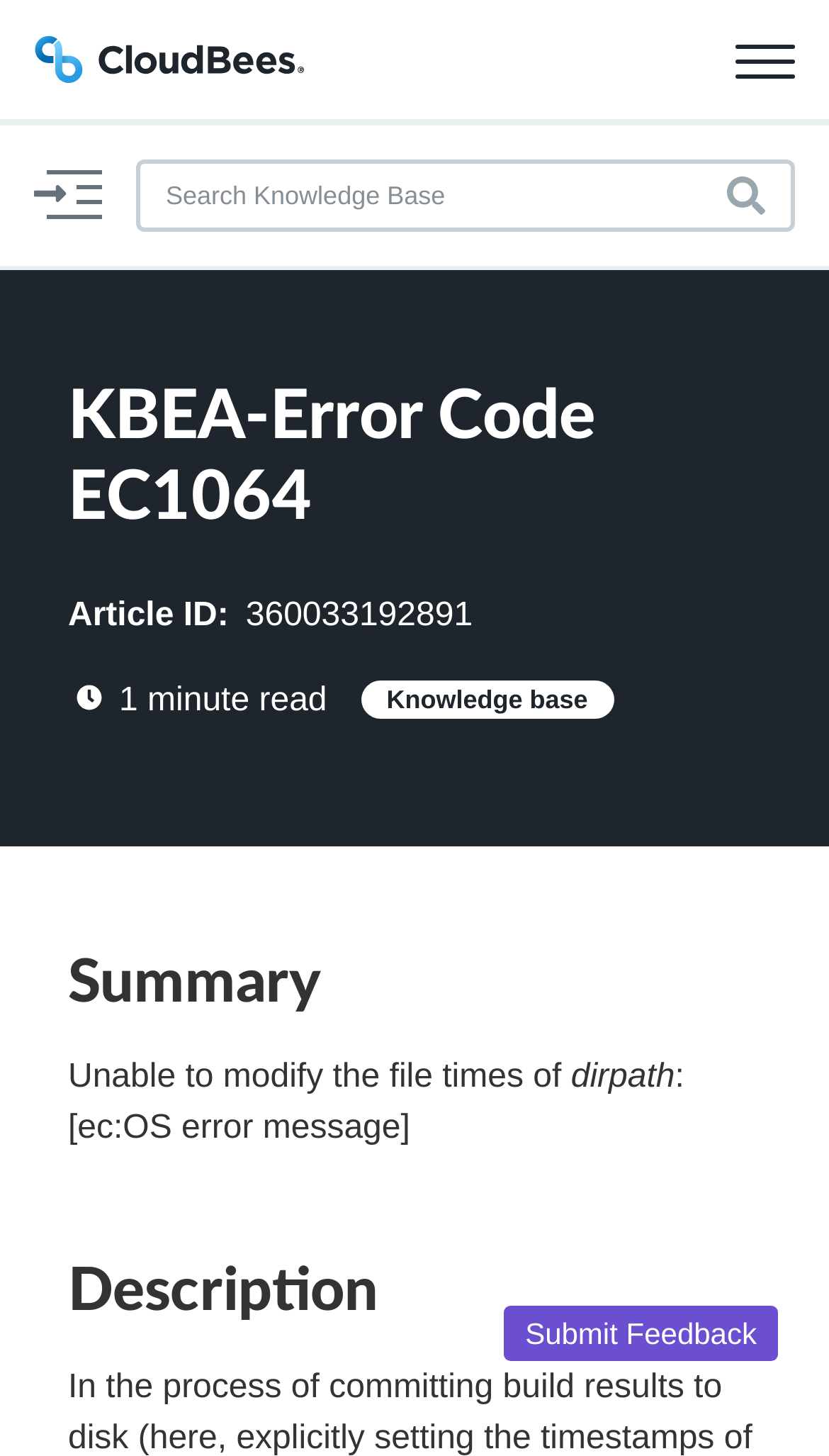Using the element description: "Terms and Conditions", determine the bounding box coordinates for the specified UI element. The coordinates should be four float numbers between 0 and 1, [left, top, right, bottom].

None